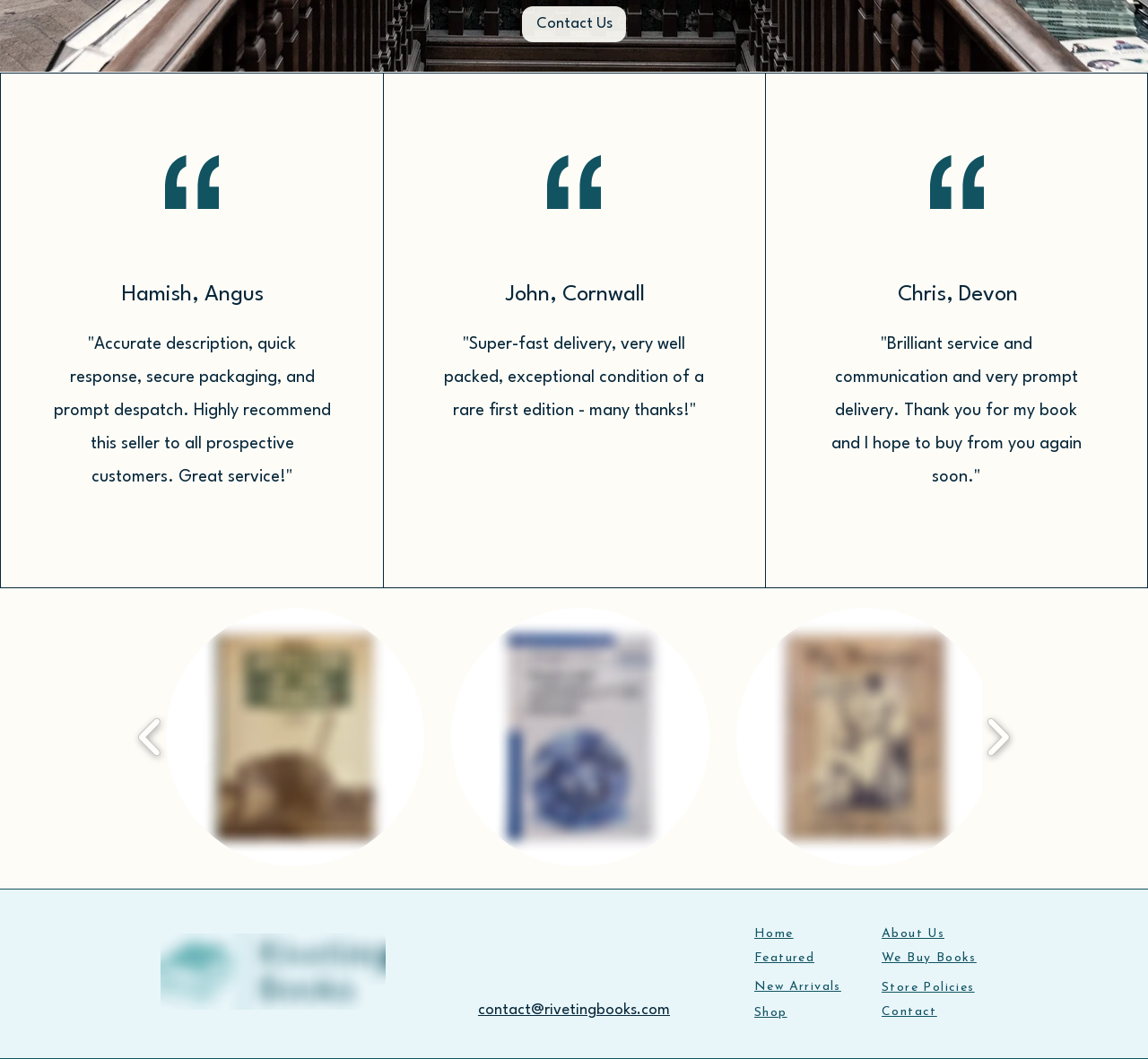From the element description: "aria-label="Whatsapp"", extract the bounding box coordinates of the UI element. The coordinates should be expressed as four float numbers between 0 and 1, in the order [left, top, right, bottom].

[0.482, 0.878, 0.518, 0.917]